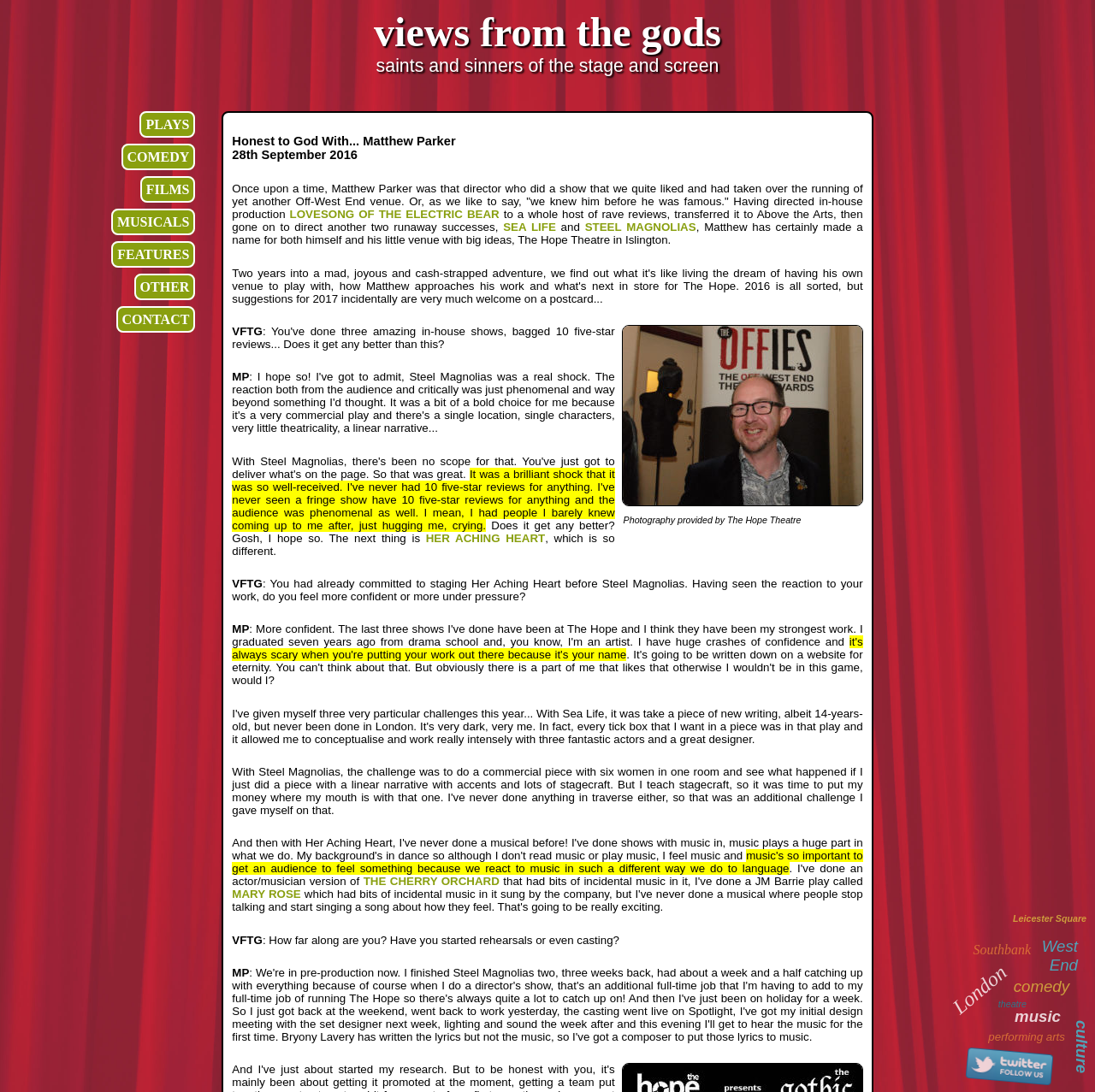Identify the bounding box coordinates of the area that should be clicked in order to complete the given instruction: "Open the 'HER ACHING HEART' link". The bounding box coordinates should be four float numbers between 0 and 1, i.e., [left, top, right, bottom].

[0.389, 0.487, 0.498, 0.499]